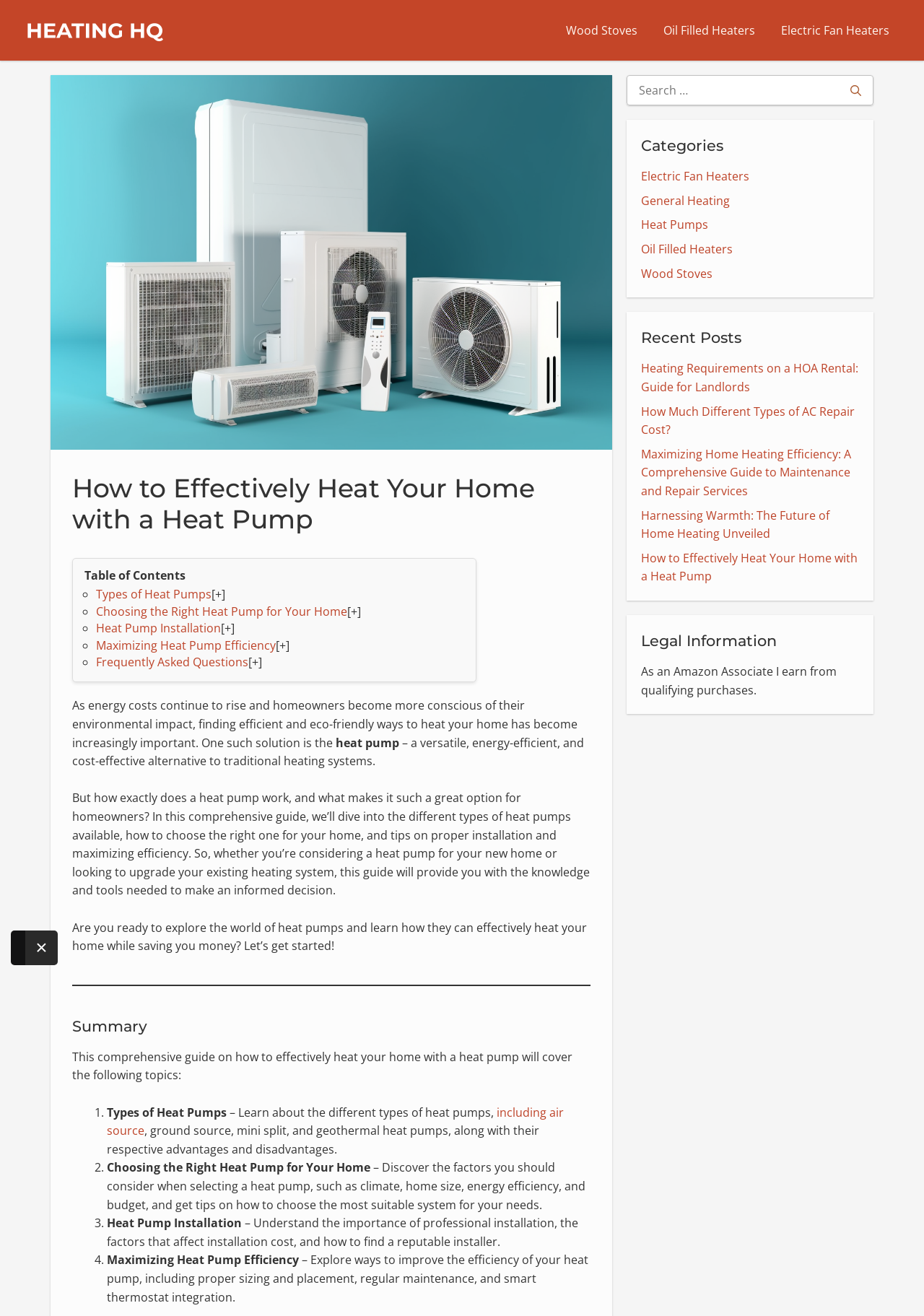What is the main topic of this webpage?
With the help of the image, please provide a detailed response to the question.

The main topic of this webpage is heat pumps, which is evident from the title 'How to Effectively Heat Your Home with a Heat Pump' and the content that follows, which discusses different types of heat pumps, how to choose the right one, installation tips, and maximizing efficiency.